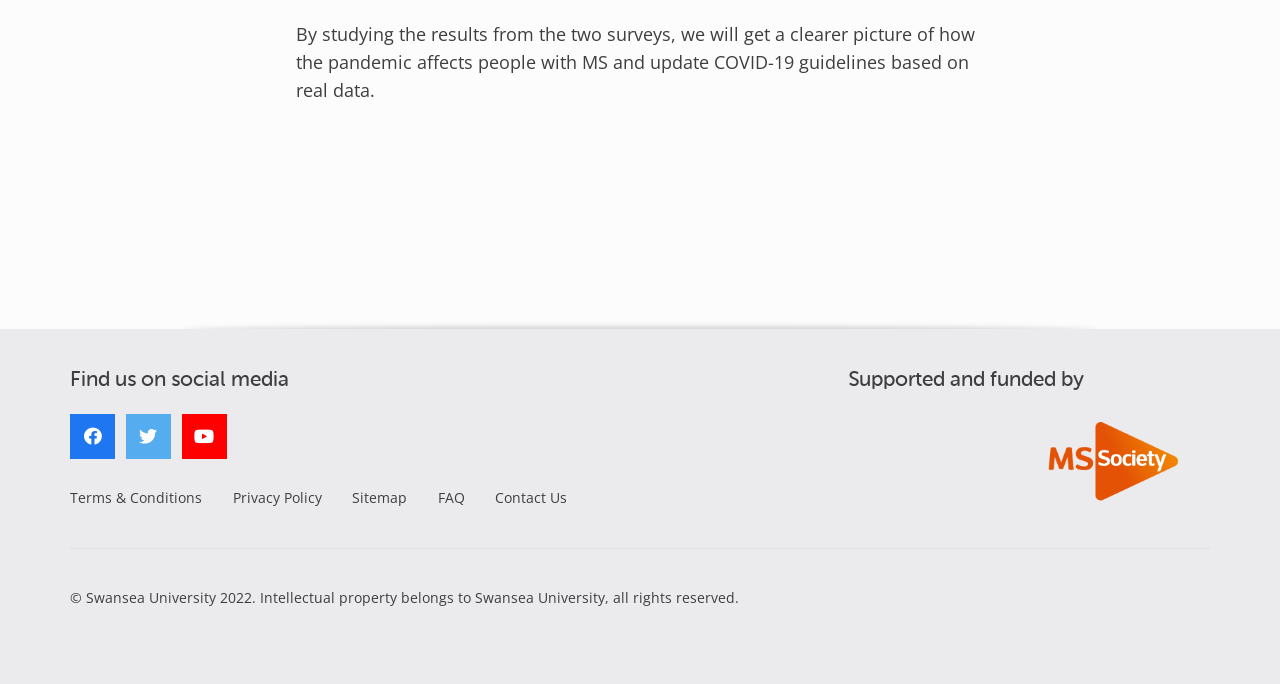Please give the bounding box coordinates of the area that should be clicked to fulfill the following instruction: "Visit Facebook". The coordinates should be in the format of four float numbers from 0 to 1, i.e., [left, top, right, bottom].

[0.055, 0.605, 0.09, 0.671]